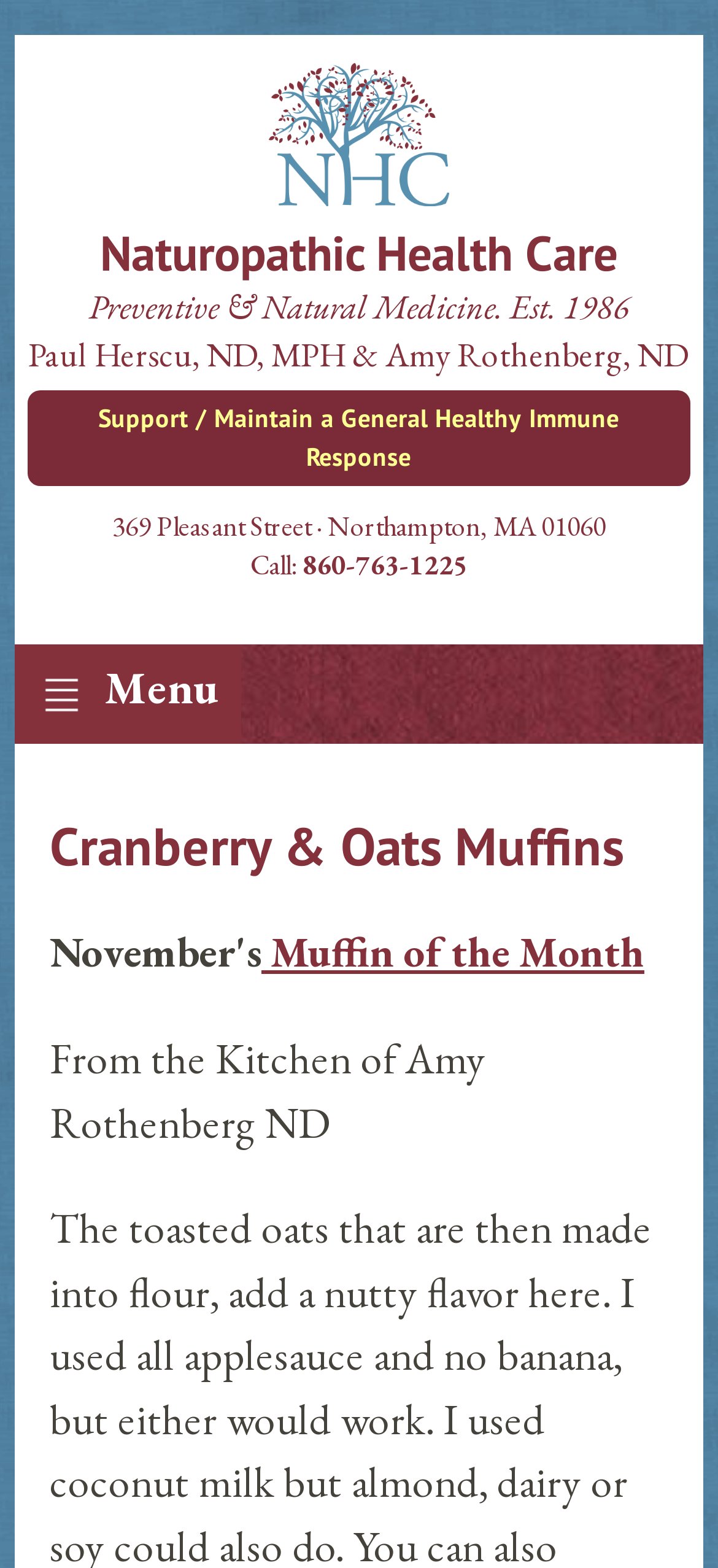Please locate the bounding box coordinates of the element's region that needs to be clicked to follow the instruction: "Explore the menu". The bounding box coordinates should be provided as four float numbers between 0 and 1, i.e., [left, top, right, bottom].

[0.02, 0.411, 0.336, 0.475]